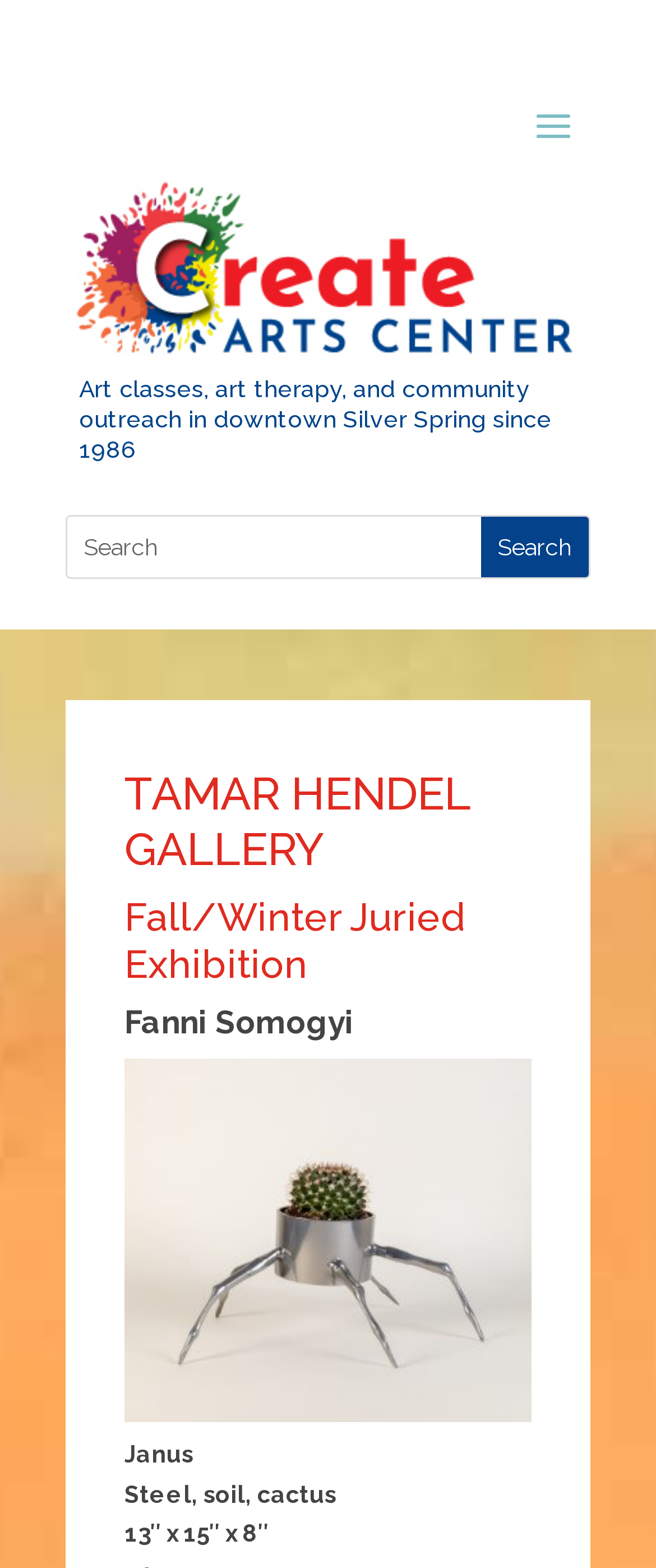What is the purpose of the textbox?
Based on the screenshot, respond with a single word or phrase.

Search